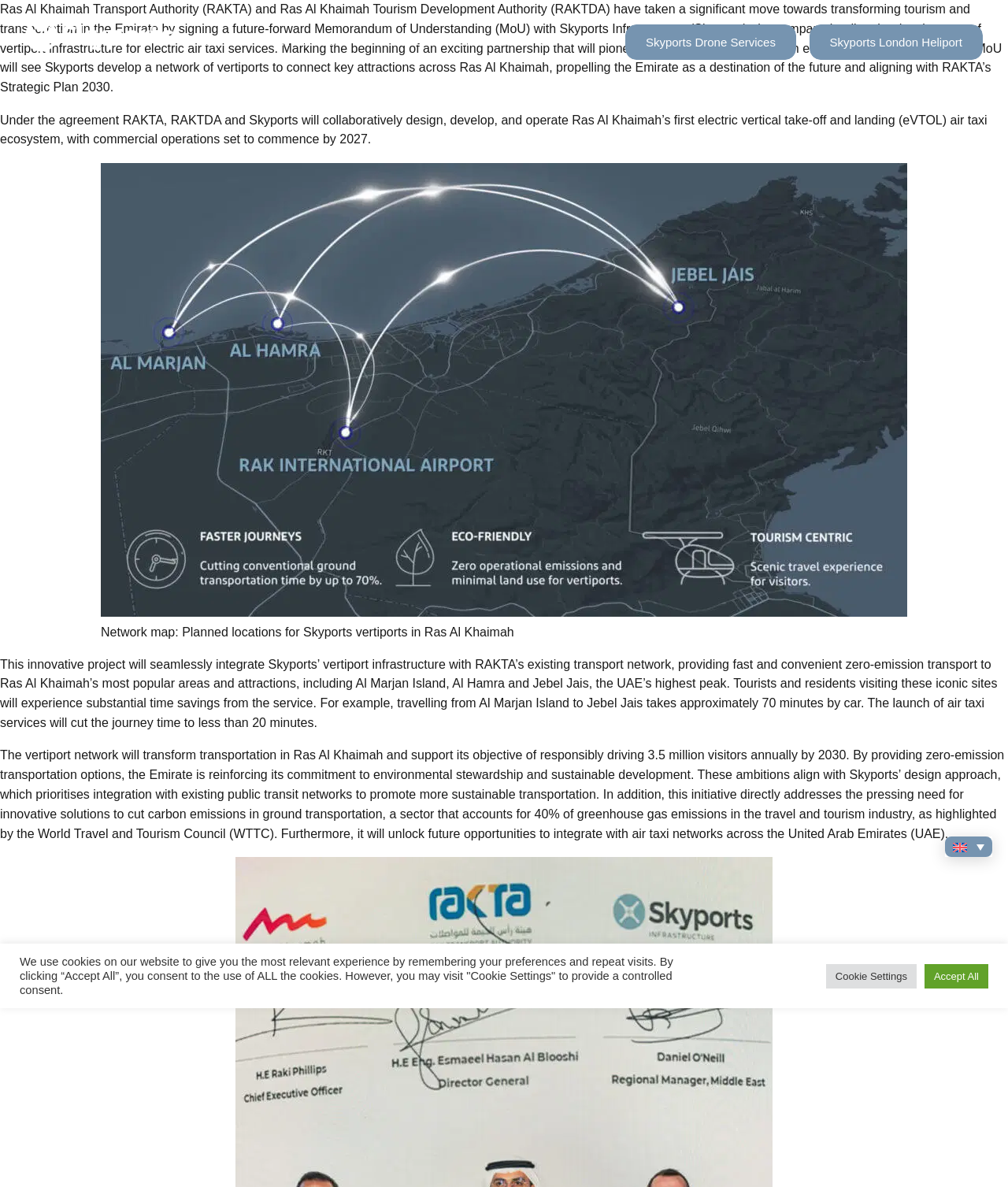Refer to the image and provide an in-depth answer to the question:
What is the purpose of the vertiport network in Ras Al Khaimah?

According to the webpage content, specifically the third paragraph, it is mentioned that 'The vertiport network will transform transportation in Ras Al Khaimah and support its objective of responsibly driving 3.5 million visitors annually by 2030.' This indicates that the purpose of the vertiport network in Ras Al Khaimah is to transform transportation.